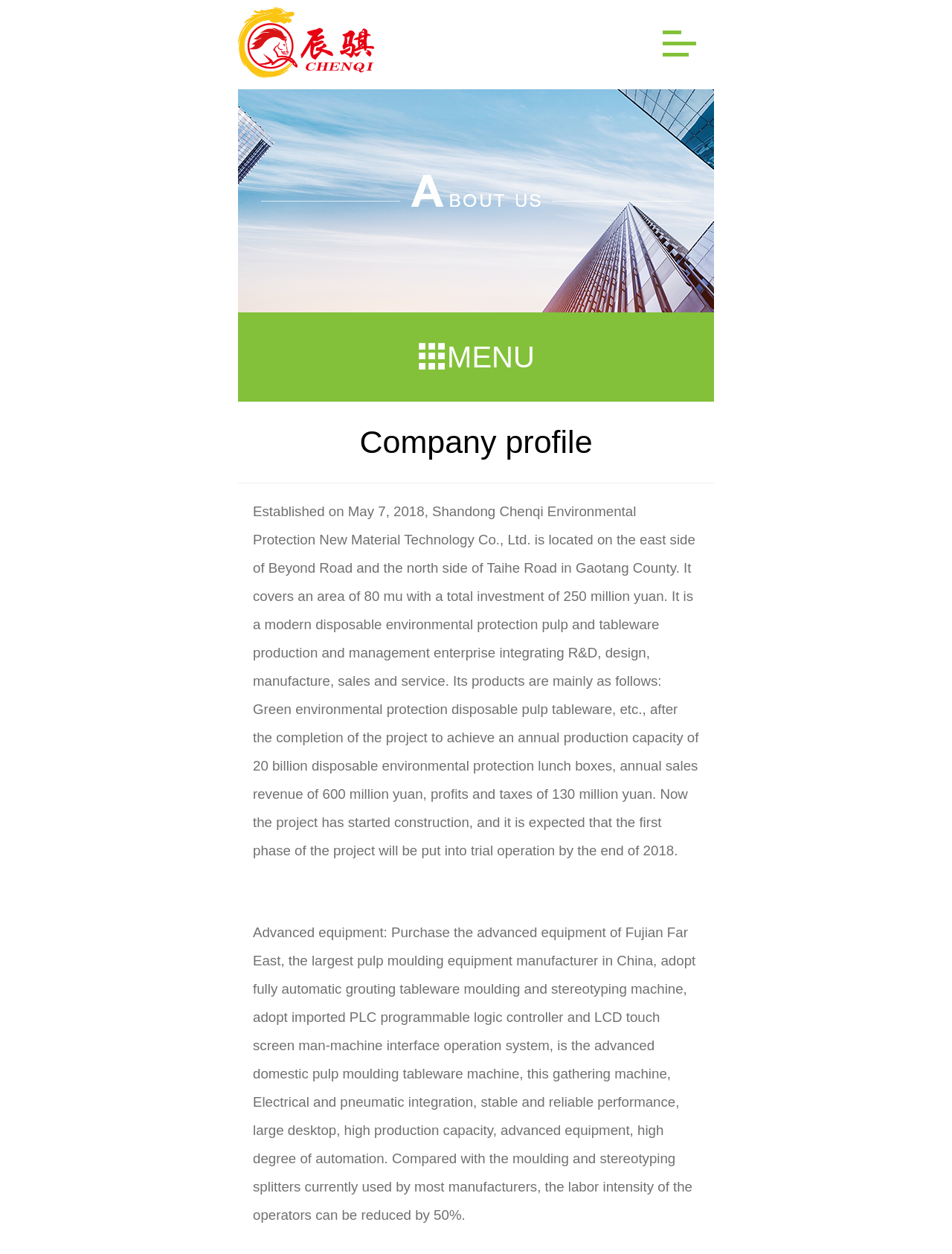Refer to the image and provide an in-depth answer to the question: 
What is the company's establishment date?

I found the establishment date of the company by reading the text under the 'Company profile' heading, which states 'Established on May 7, 2018, Shandong Chenqi Environmental Protection New Material Technology Co., Ltd. ...'.